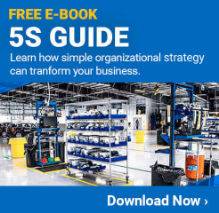Examine the screenshot and answer the question in as much detail as possible: What is the title of the e-book?

The title of the e-book is explicitly mentioned as '5S Guide', which implies that the book is a comprehensive resource on the 5S methodology for effective workplace management.